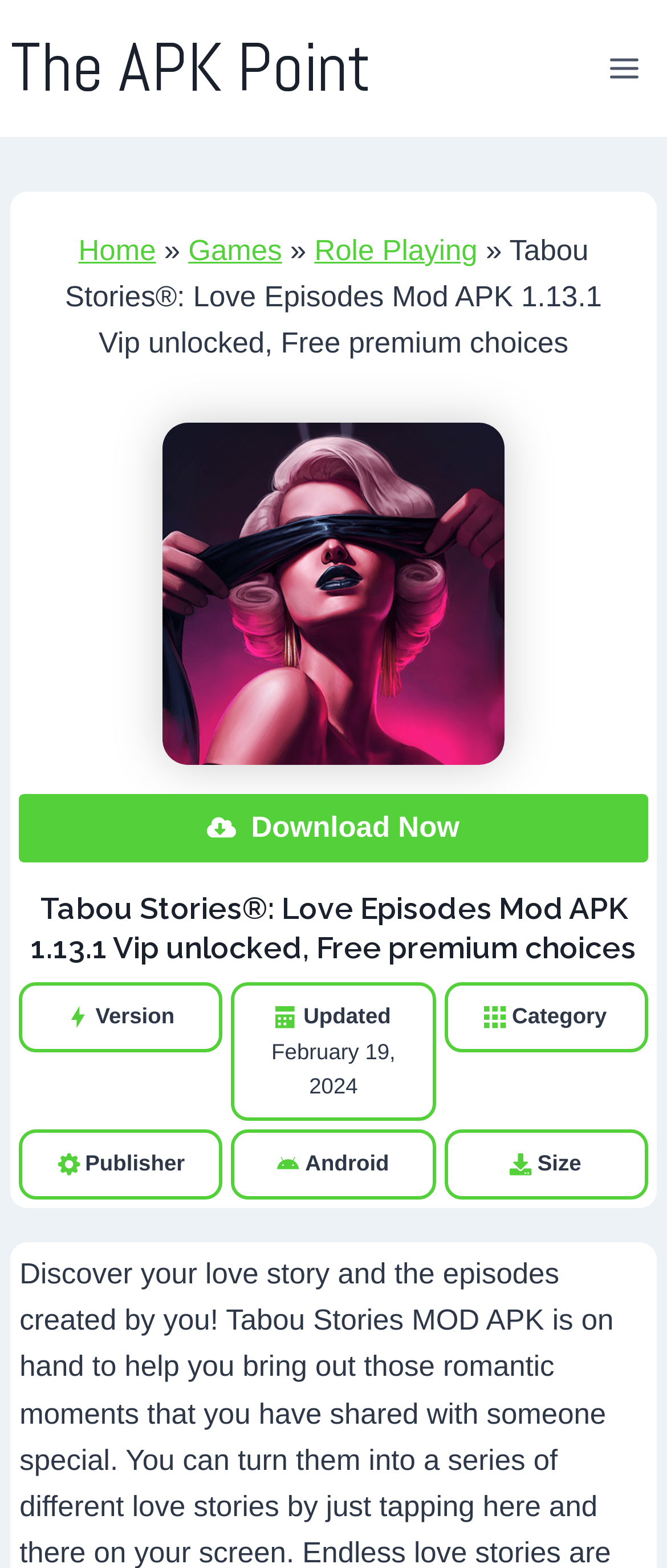Carefully examine the image and provide an in-depth answer to the question: What is the platform of Tabou Stories?

I found the platform by looking at the section below the image, where it lists 'Version', 'Updated', 'Category', and 'Publisher'. The platform is 'Android'.